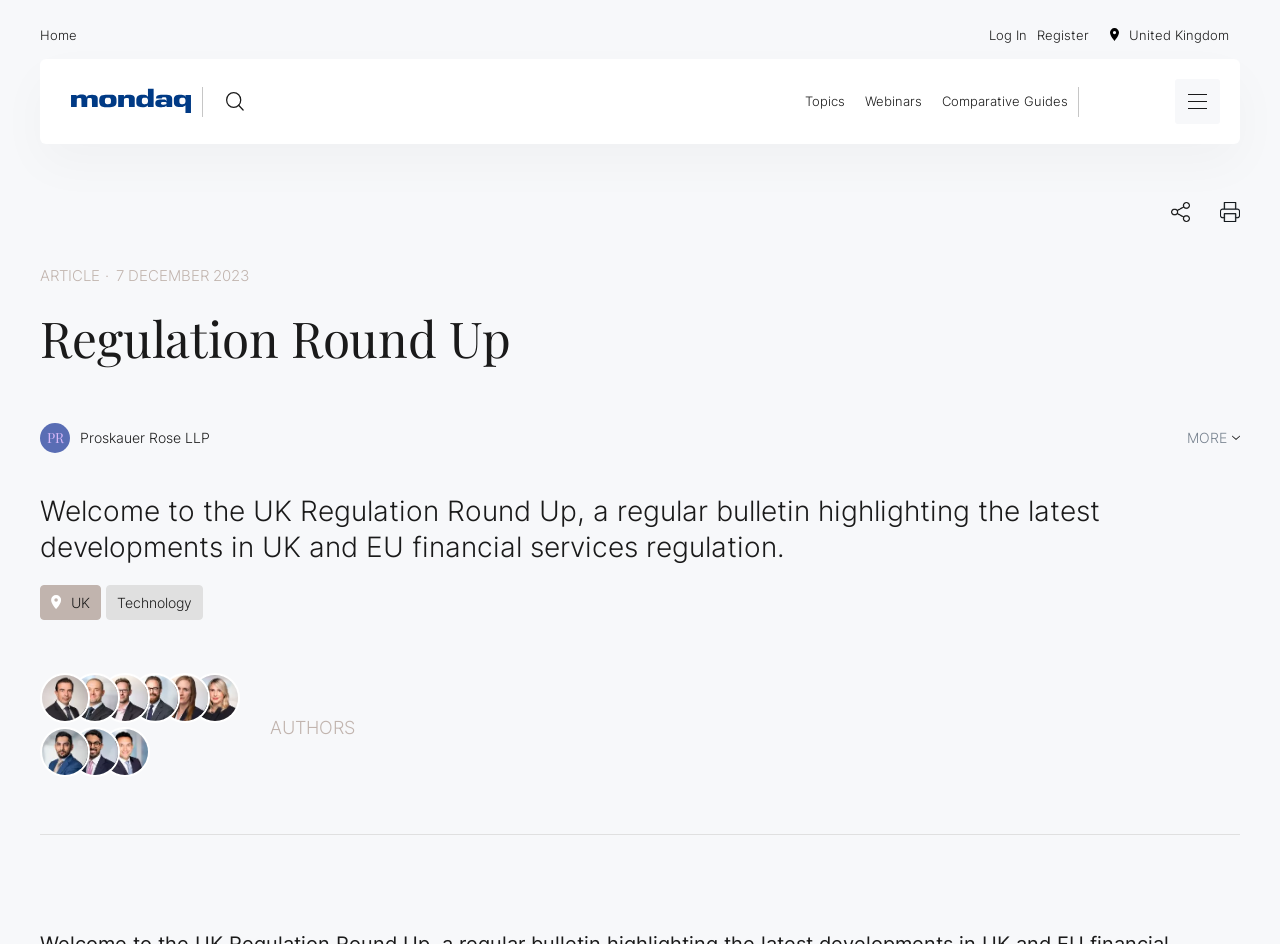What is the name of the law firm?
Please elaborate on the answer to the question with detailed information.

The name of the law firm can be found in the link element with the text 'PR Proskauer Rose LLP'.